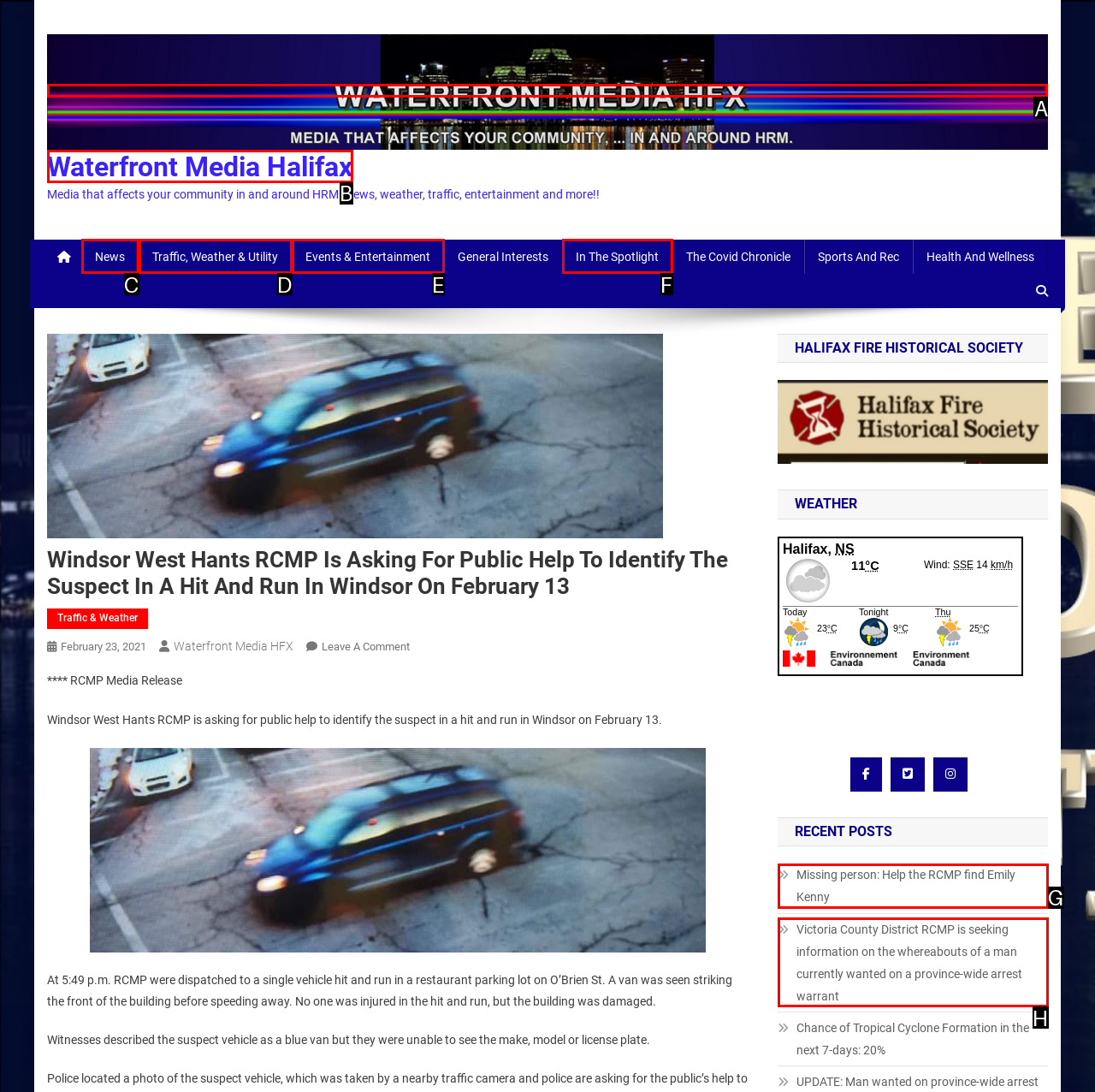Identify the correct choice to execute this task: Share on Twitter
Respond with the letter corresponding to the right option from the available choices.

None